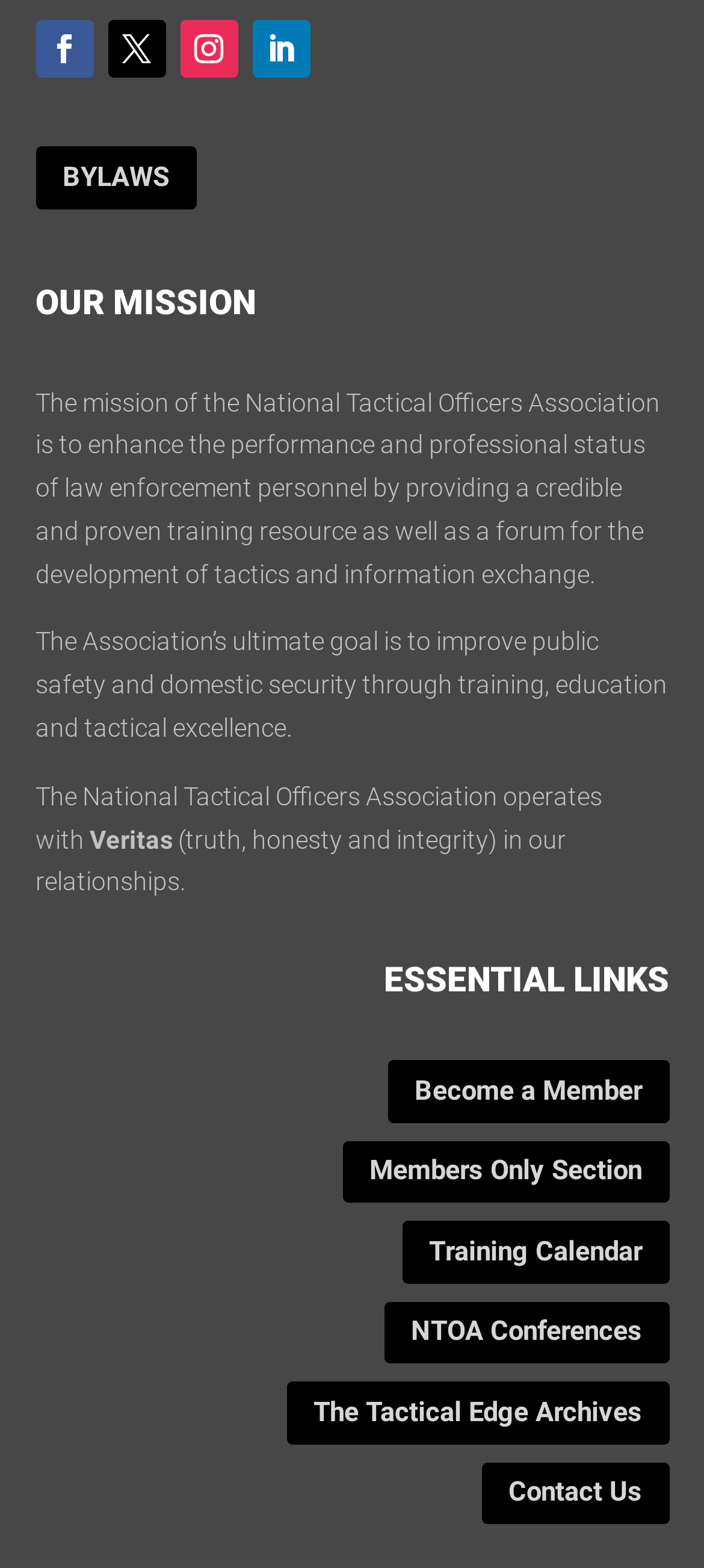Identify the coordinates of the bounding box for the element described below: "Over ons". Return the coordinates as four float numbers between 0 and 1: [left, top, right, bottom].

None